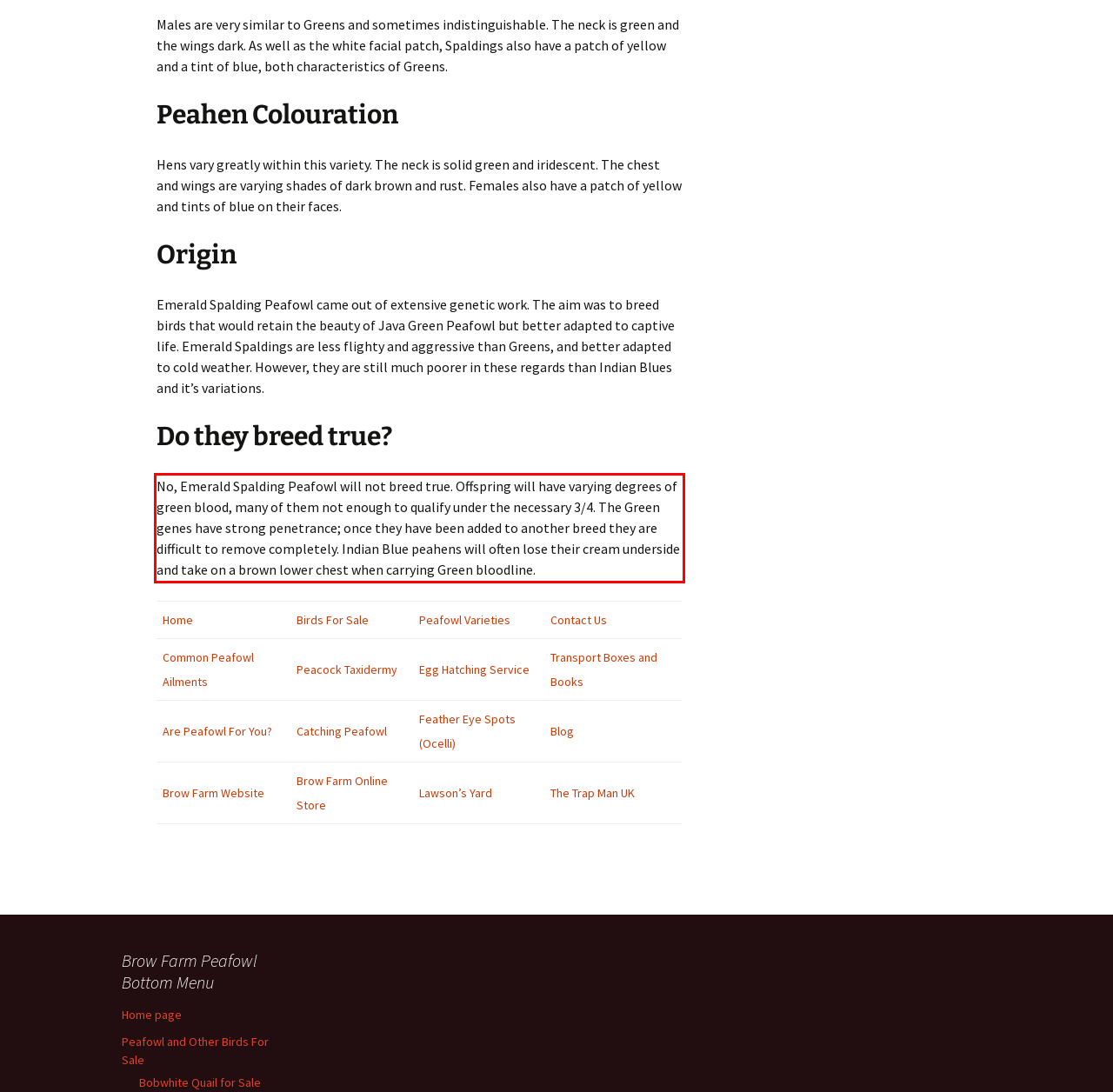Please examine the screenshot of the webpage and read the text present within the red rectangle bounding box.

No, Emerald Spalding Peafowl will not breed true. Offspring will have varying degrees of green blood, many of them not enough to qualify under the necessary 3/4. The Green genes have strong penetrance; once they have been added to another breed they are difficult to remove completely. Indian Blue peahens will often lose their cream underside and take on a brown lower chest when carrying Green bloodline.